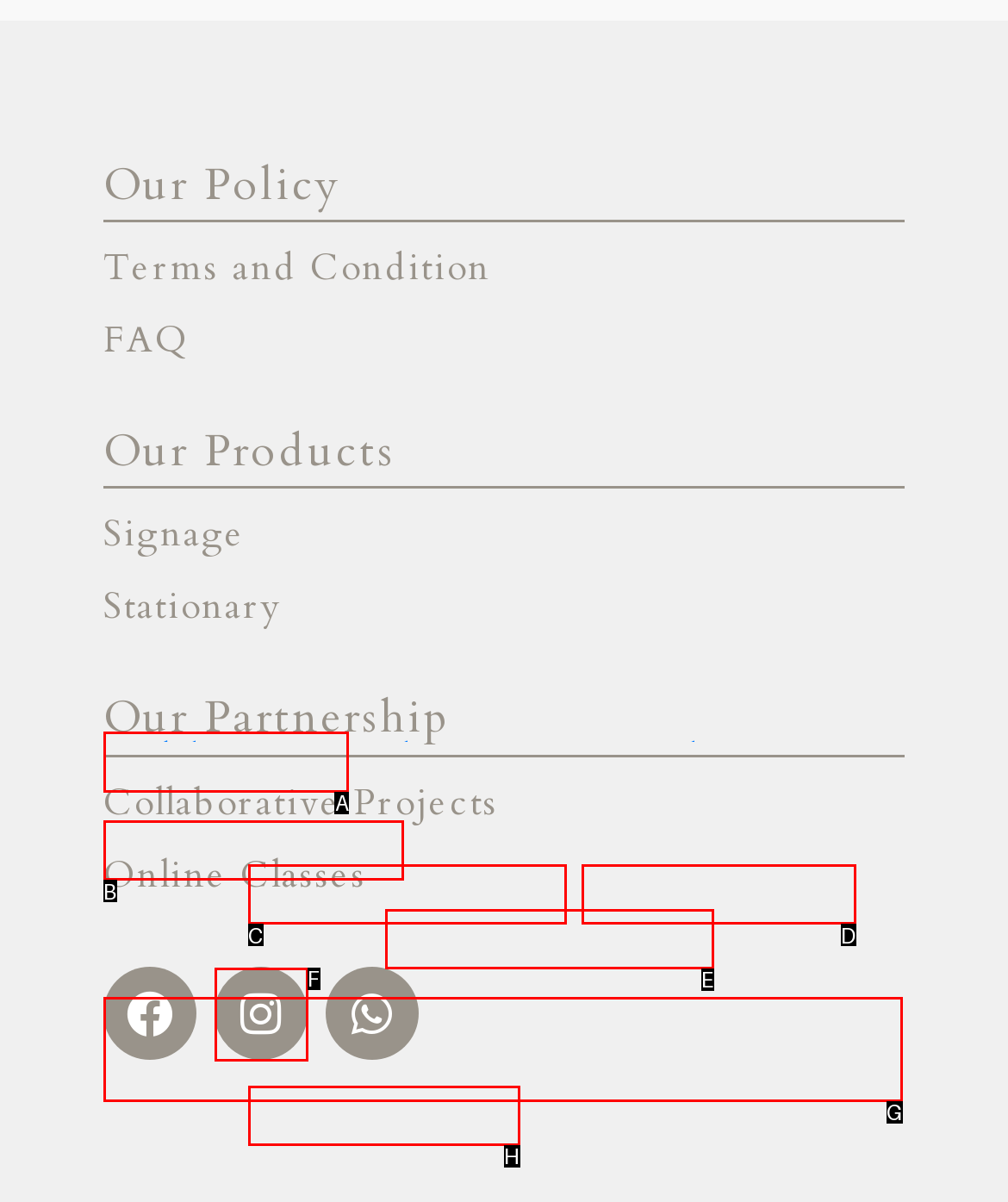Given the instruction: Go to gold escort page, which HTML element should you click on?
Answer with the letter that corresponds to the correct option from the choices available.

A